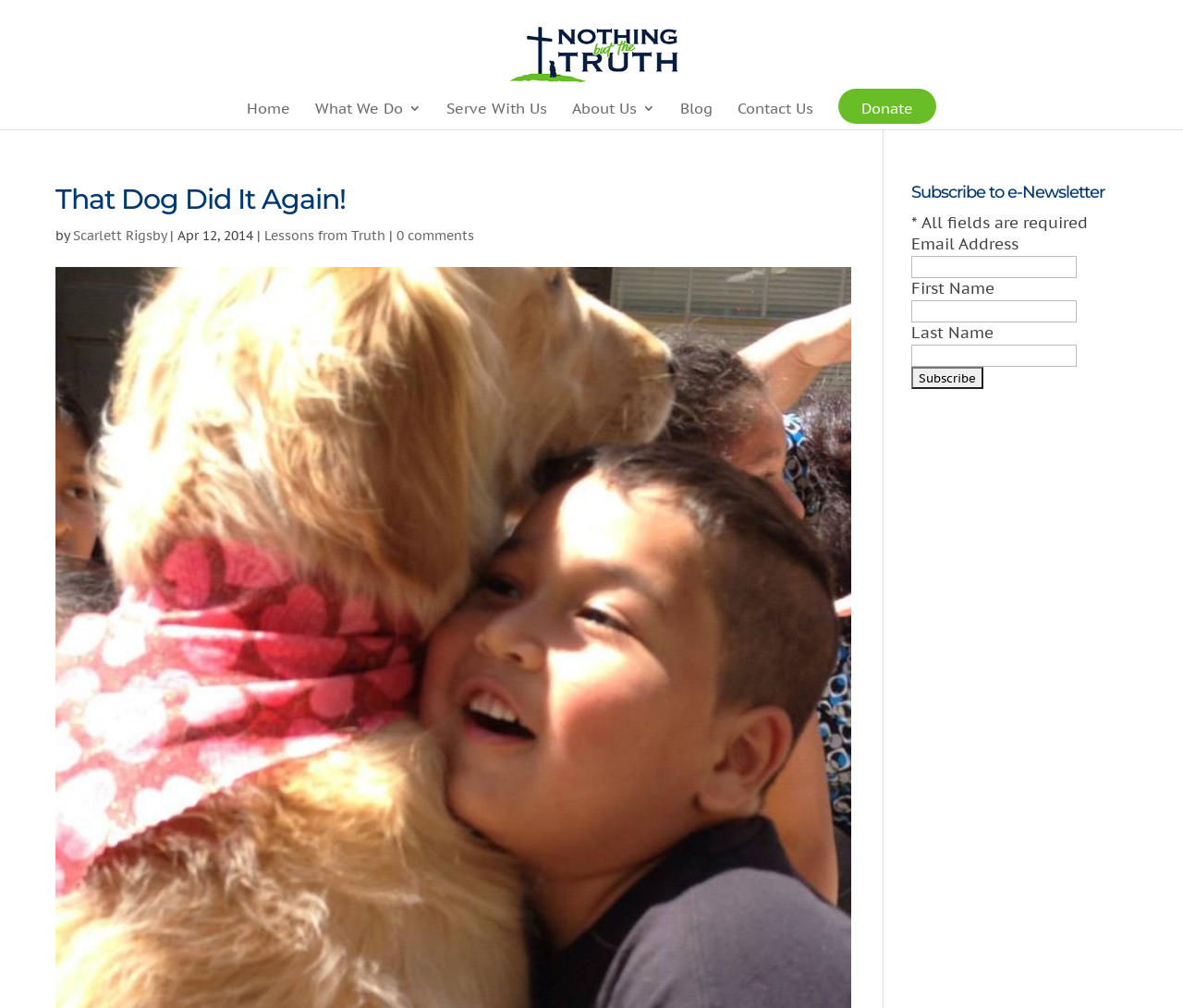What is the name of the author of the article?
Use the image to give a comprehensive and detailed response to the question.

The author's name can be found in the article's metadata, where it says 'by Scarlett Rigsby'.